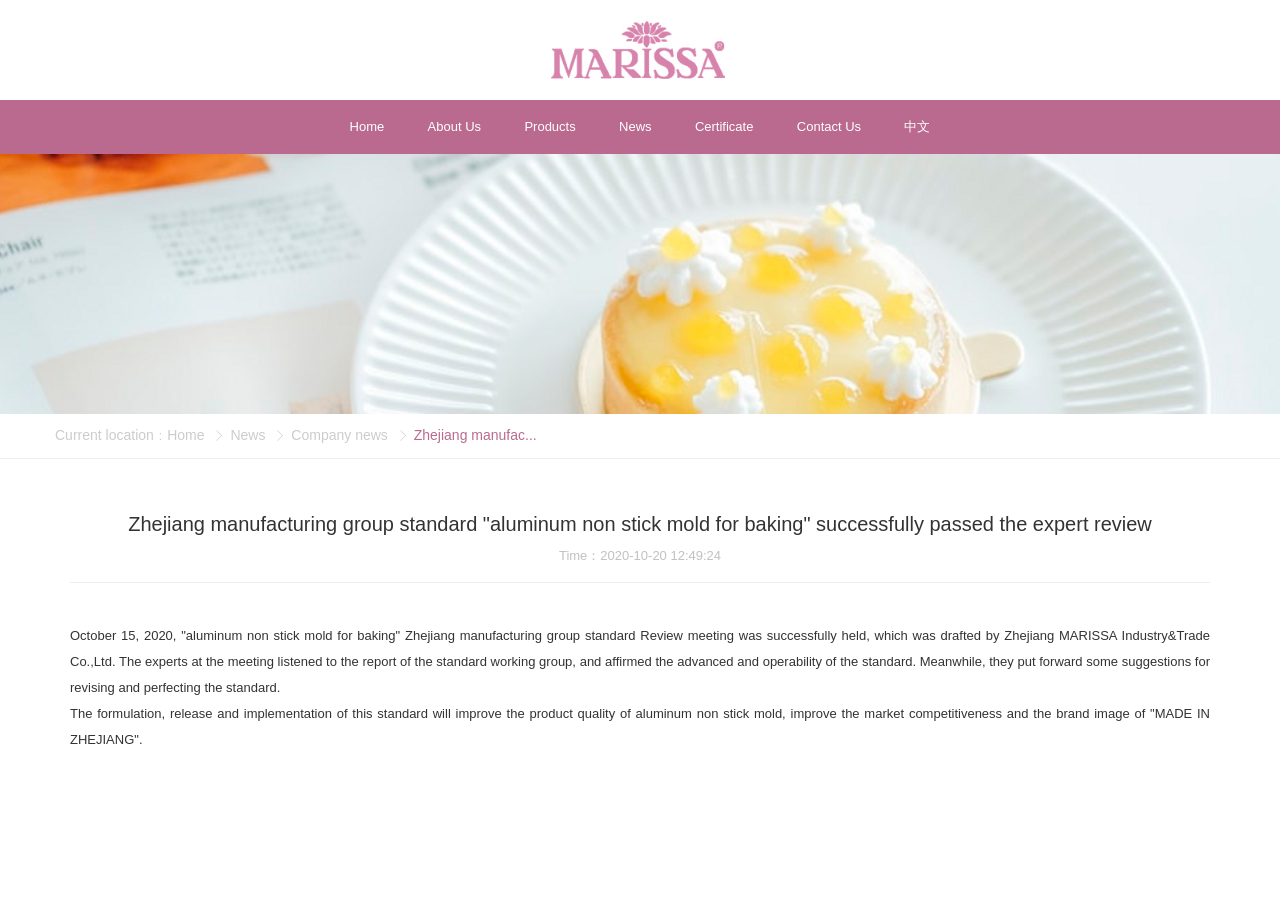Please determine the bounding box coordinates for the UI element described here. Use the format (top-left x, top-left y, bottom-right x, bottom-right y) with values bounded between 0 and 1: Company news

[0.228, 0.38, 0.303, 0.398]